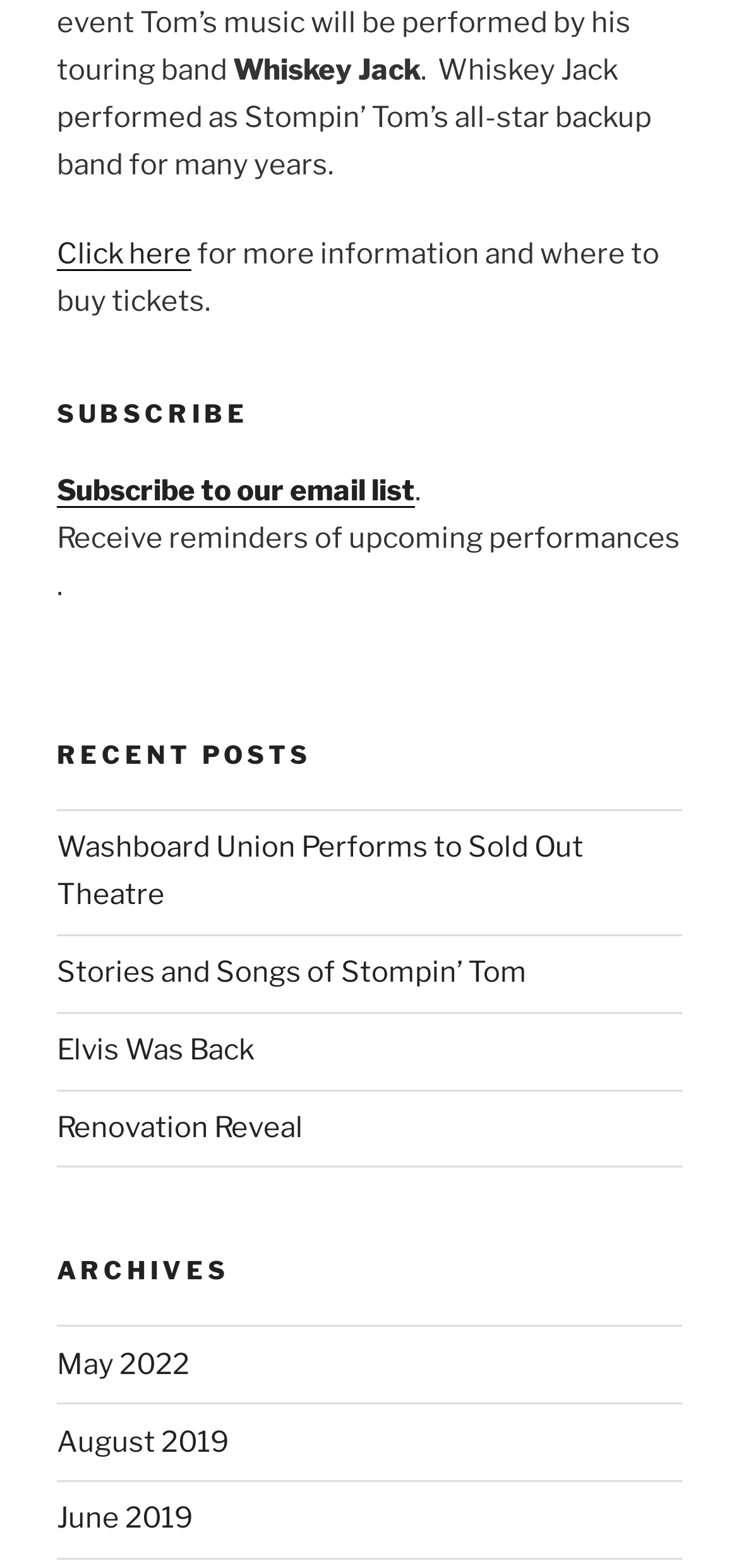Extract the bounding box coordinates of the UI element described by: "Elvis Was Back". The coordinates should include four float numbers ranging from 0 to 1, e.g., [left, top, right, bottom].

[0.077, 0.659, 0.344, 0.681]